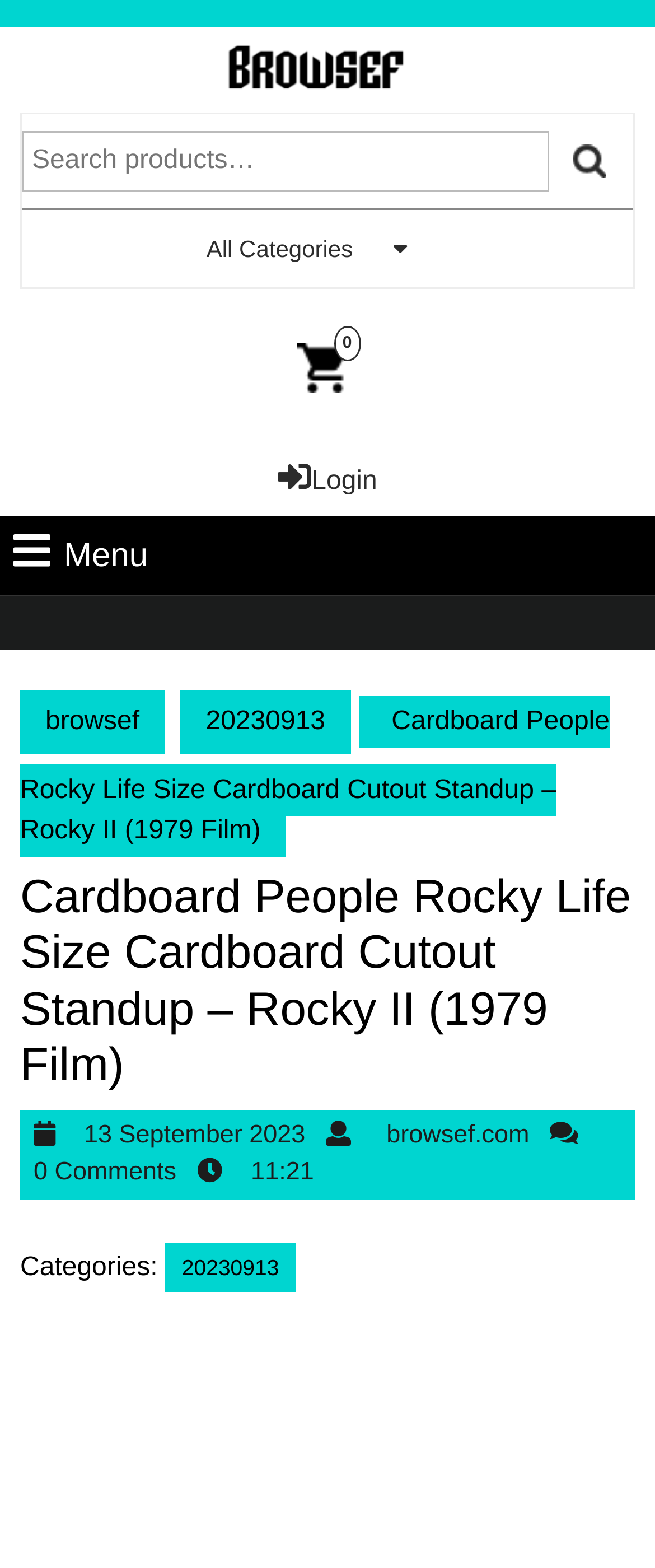Generate the text content of the main headline of the webpage.

Cardboard People Rocky Life Size Cardboard Cutout Standup – Rocky II (1979 Film)